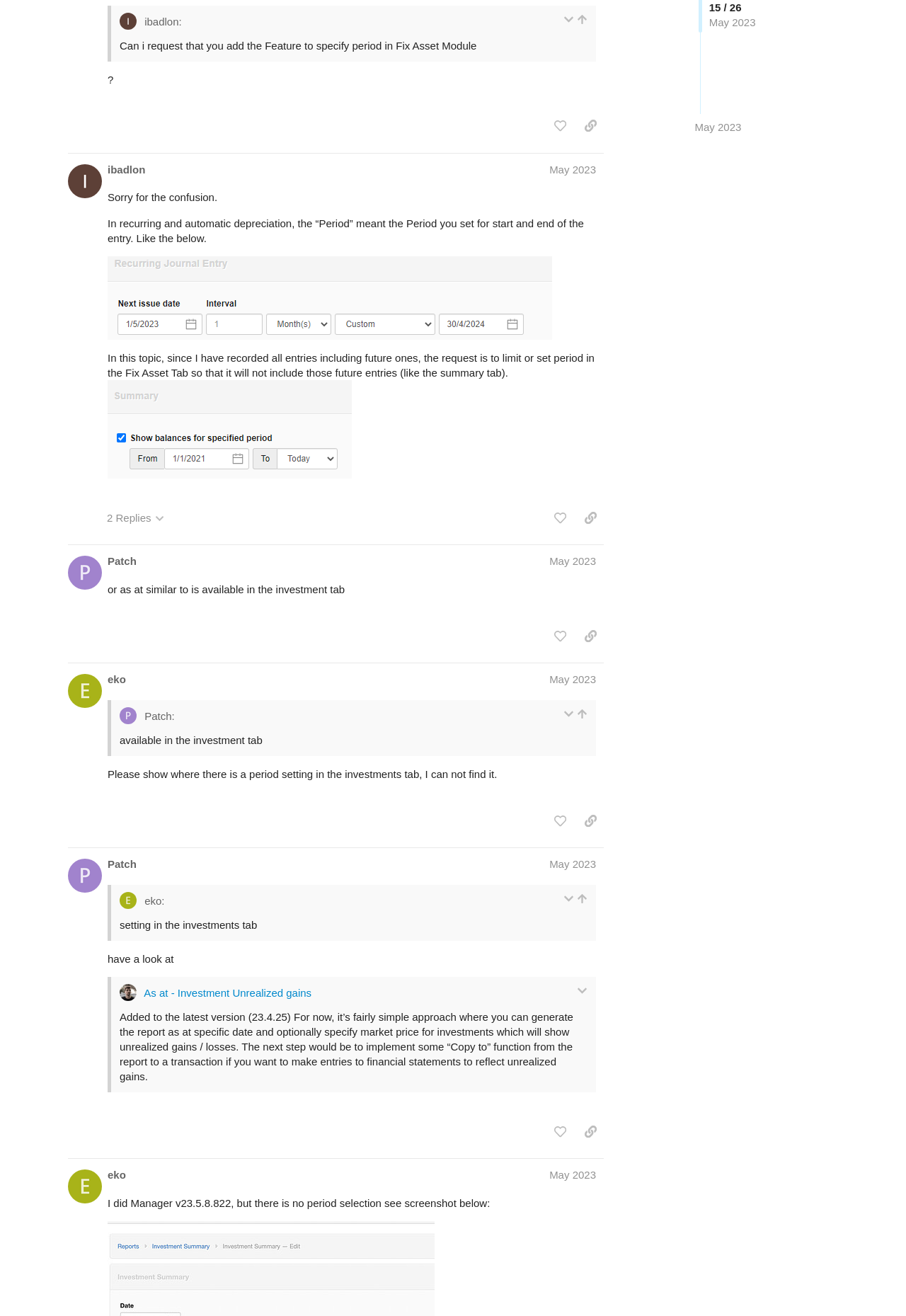Can you specify the bounding box coordinates for the region that should be clicked to fulfill this instruction: "like this post".

[0.604, 0.522, 0.633, 0.541]